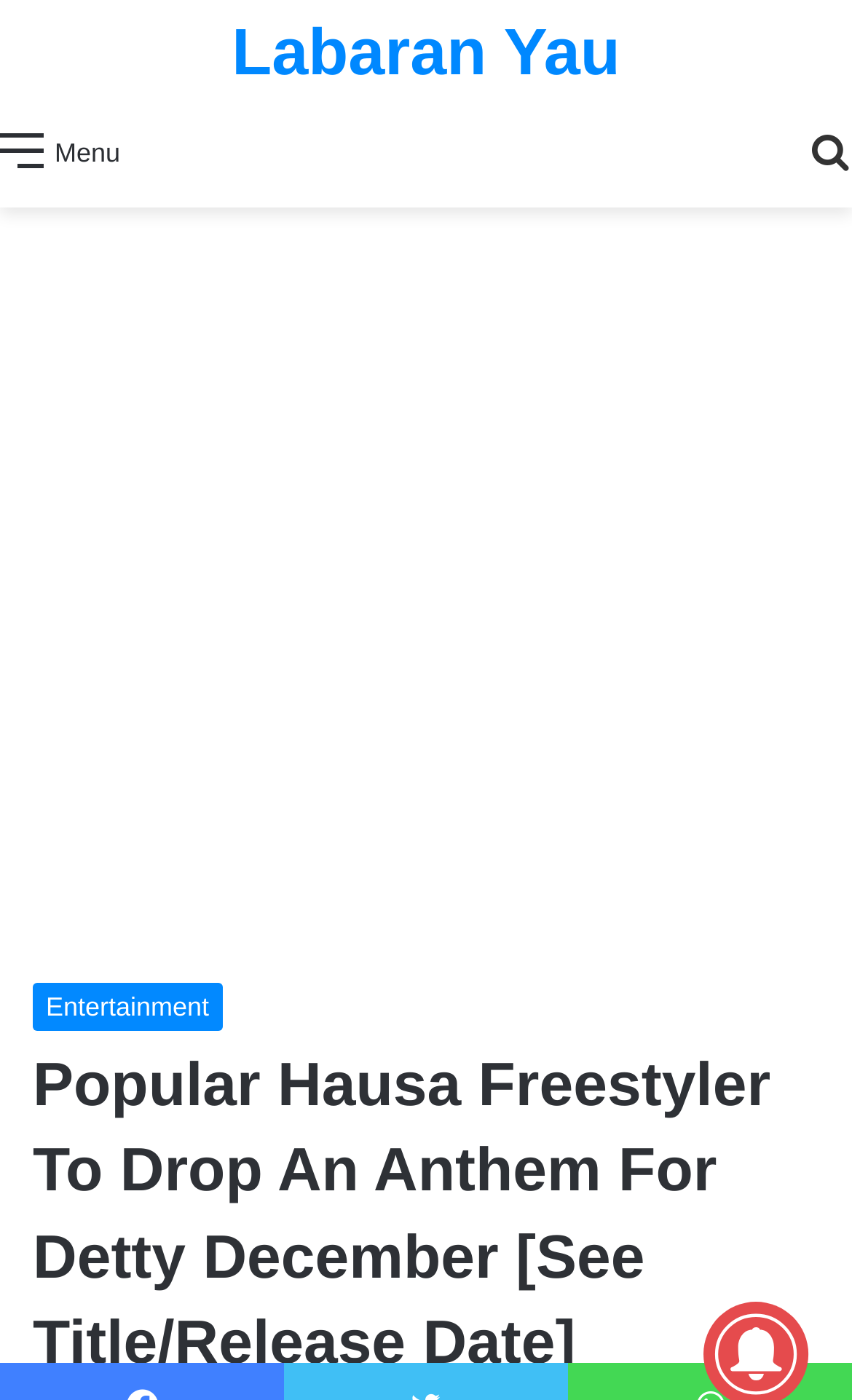Using the element description: "Labaran Yau", determine the bounding box coordinates. The coordinates should be in the format [left, top, right, bottom], with values between 0 and 1.

[0.0, 0.0, 1.0, 0.078]